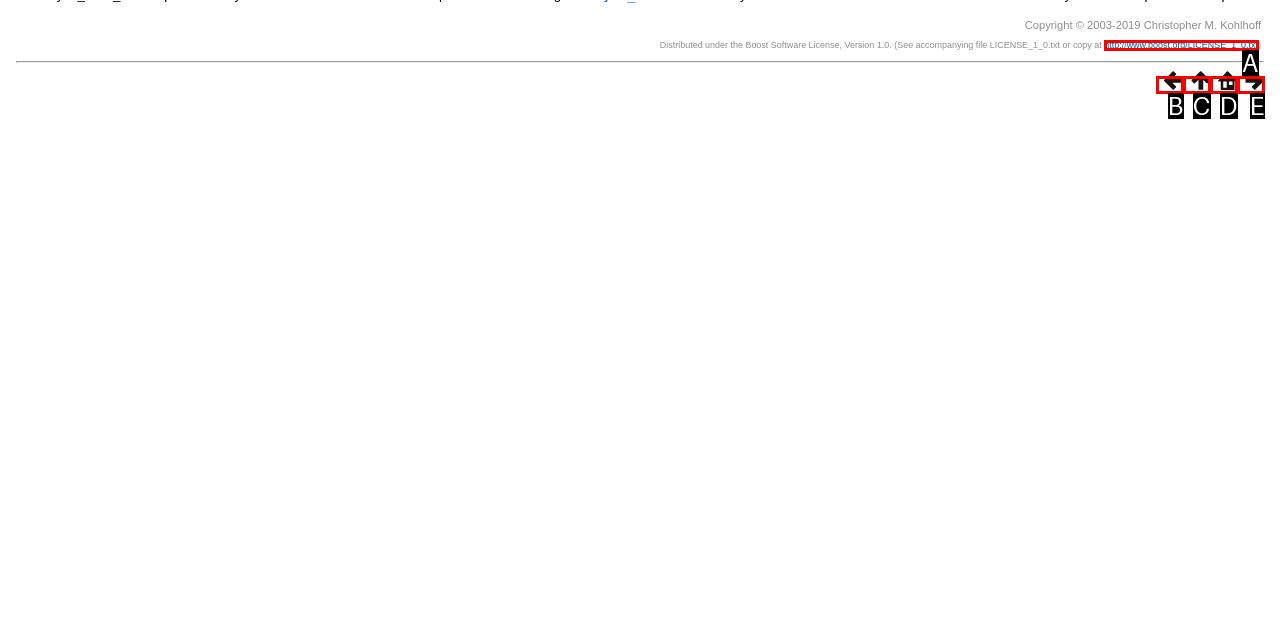Which option aligns with the description: alt="Up"? Respond by selecting the correct letter.

C